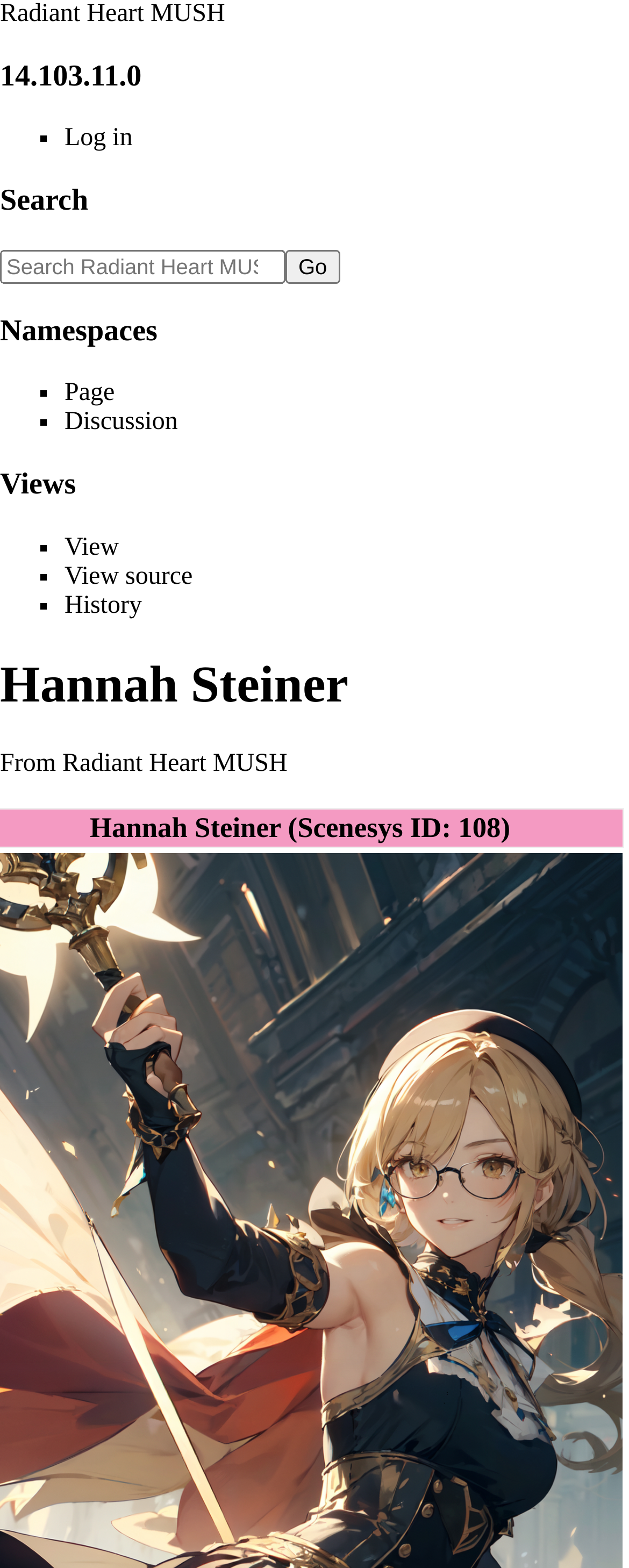What is the name of the MUSH?
Based on the image, provide your answer in one word or phrase.

Radiant Heart MUSH